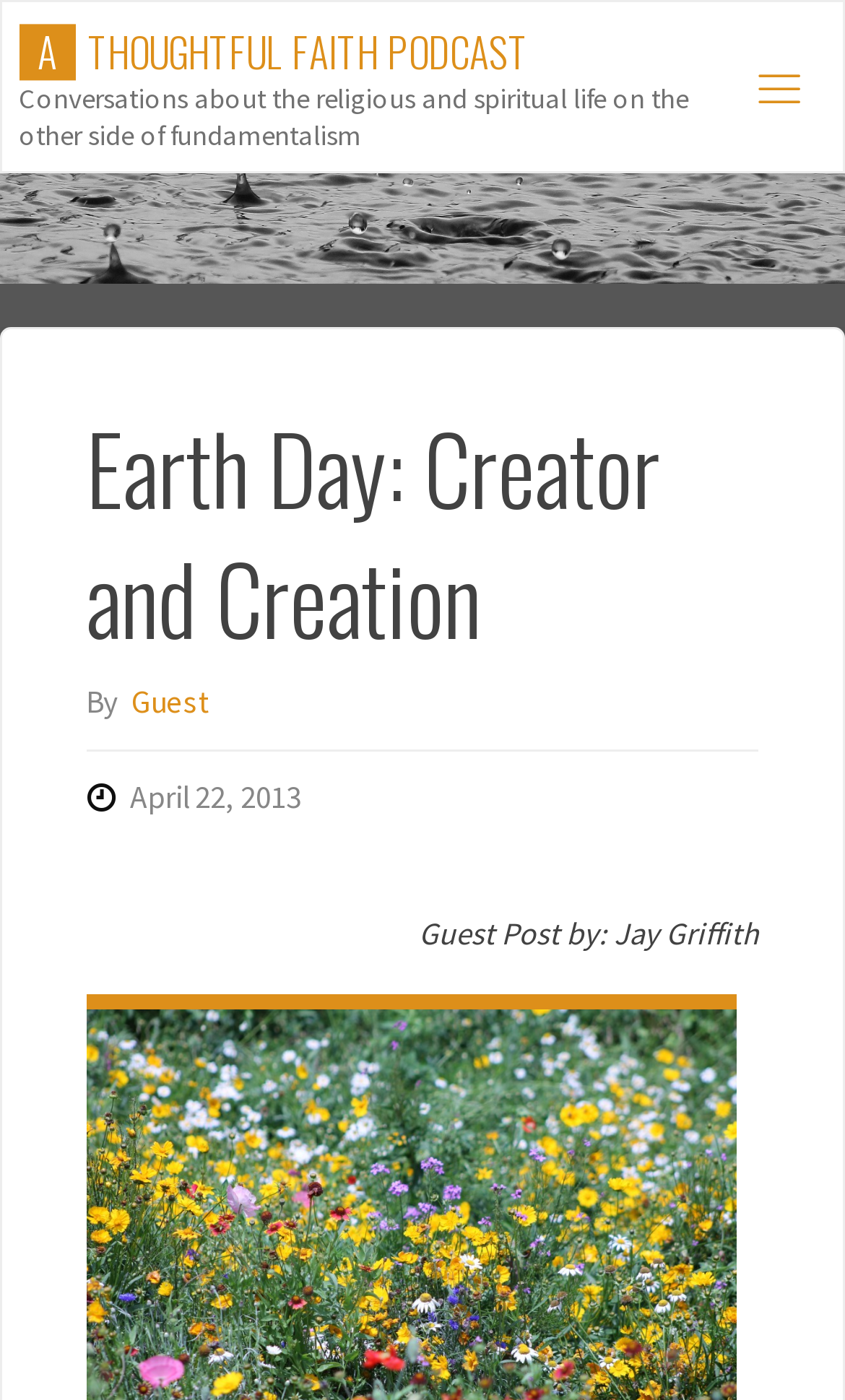Offer a detailed explanation of the webpage layout and contents.

The webpage appears to be a podcast episode page, specifically for "A Thoughtful Faith Podcast". At the top left, there is a link to the podcast's main page with the title "A  T H O U G H T F U L  F A I T H  P O D C A S T". Below this, there is a brief description of the podcast, stating that it features "Conversations about the religious and spiritual life on the other side of fundamentalism".

On the top right, there is a small icon represented by a Unicode character. Below this, there is a large image that spans the entire width of the page, with the title "Earth Day: Creator and Creation" overlaid on top of it.

The main content of the page is divided into sections. The first section is a header that contains the title "Earth Day: Creator and Creation" in large font, followed by a subtitle "By Guest" with the author's name "Jay Griffith" linked. Below this, there is a date "April 22, 2013" displayed.

The main article begins below the header, with the text "Guest Post by: Jay Griffith" followed by the article content, which starts with the sentence "As I was running with my dog Echo along a trail on the east bench the other morning I saw the sun ignite a patch...".